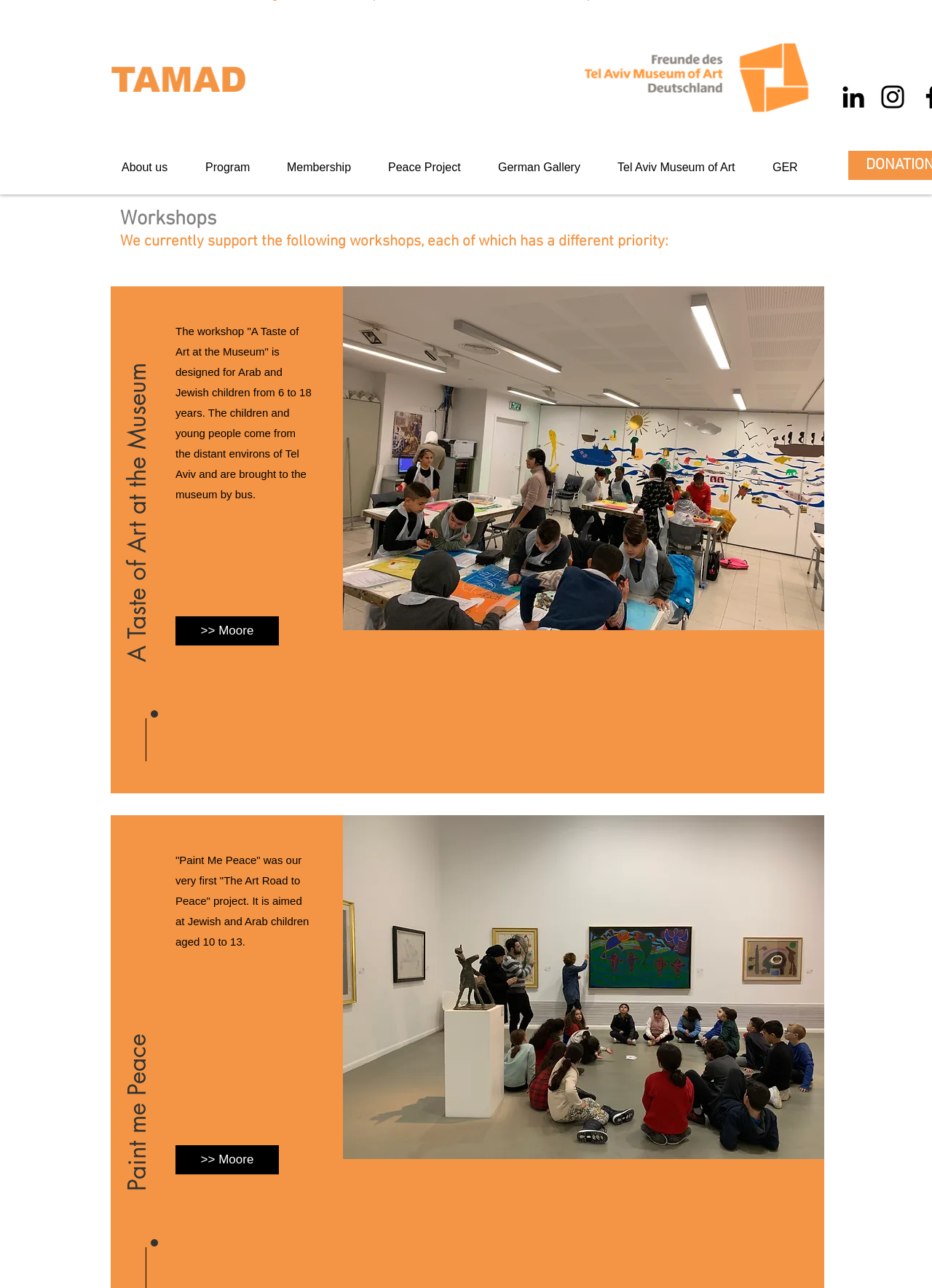Articulate a complete and detailed caption of the webpage elements.

The webpage is about workshops, specifically those supported by tamad-eng. At the top left corner, there is a logo image "tamad_large.gif" with a link to the homepage. Next to it, there are two social media icons, LinkedIn and Instagram, with links to their respective profiles.

Below the logo, there is a navigation menu with links to various sections of the website, including "About us", "Program", "Membership", "Peace Project", "German Gallery", "Tel Aviv Museum of Art", and "GER".

The main content of the page is divided into sections, each describing a different workshop. The first section is headed "Workshops" and introduces the purpose of the workshops. Below this heading, there is a subheading that explains the priority of each workshop.

The first workshop described is "A Taste of Art at the Museum", which is designed for Arab and Jewish children from 6 to 18 years old. There is a link to read more about this workshop, and a brief description of the program. To the right of this text, there is an image "IMG_8741.JPG" that likely shows children participating in the workshop.

The second workshop described is "Paint me Peace", which is aimed at Jewish and Arab children aged 10 to 13. Again, there is a link to read more about this workshop, and a brief description of the program. To the right of this text, there is an image "IMG_8859.JPG" that likely shows children participating in the workshop.

Overall, the webpage provides an overview of the workshops supported by tamad-eng, with brief descriptions and images to illustrate each program.